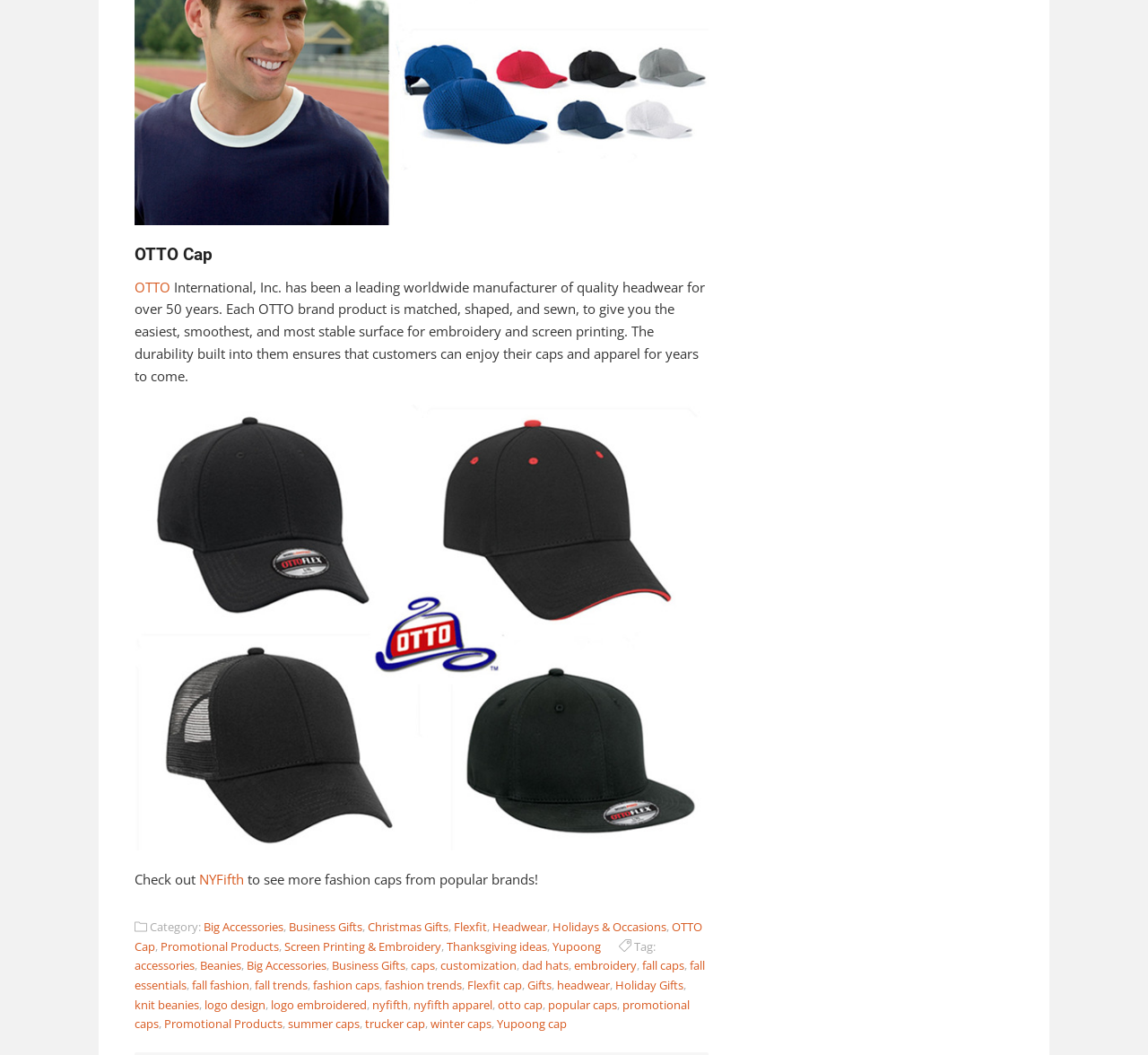Determine the bounding box coordinates of the UI element described below. Use the format (top-left x, top-left y, bottom-right x, bottom-right y) with floating point numbers between 0 and 1: Screen Printing & Embroidery

[0.248, 0.889, 0.384, 0.905]